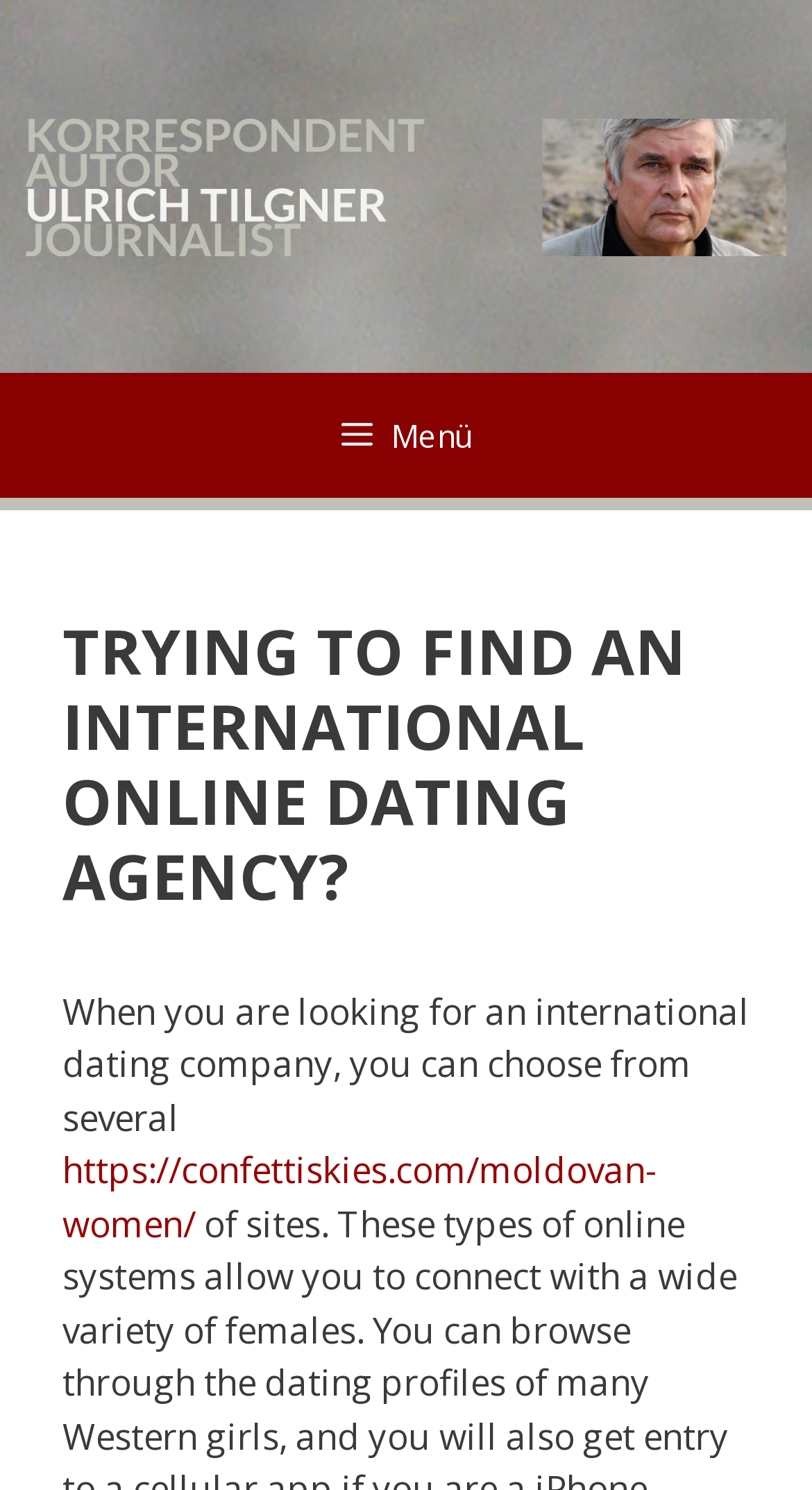Please give a concise answer to this question using a single word or phrase: 
What is the location of the navigation menu?

Top